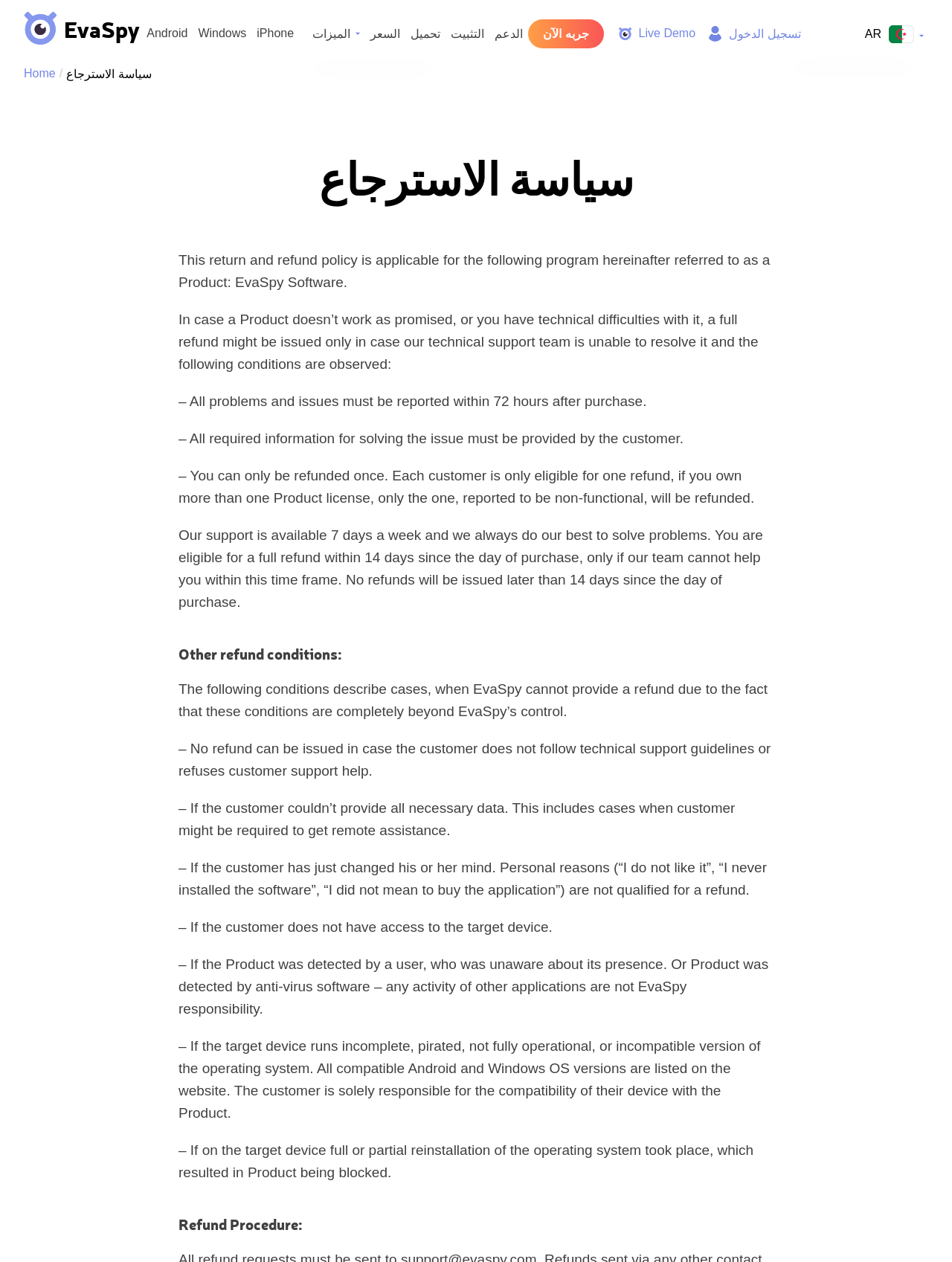Extract the bounding box of the UI element described as: "الميزات".

[0.314, 0.011, 0.384, 0.042]